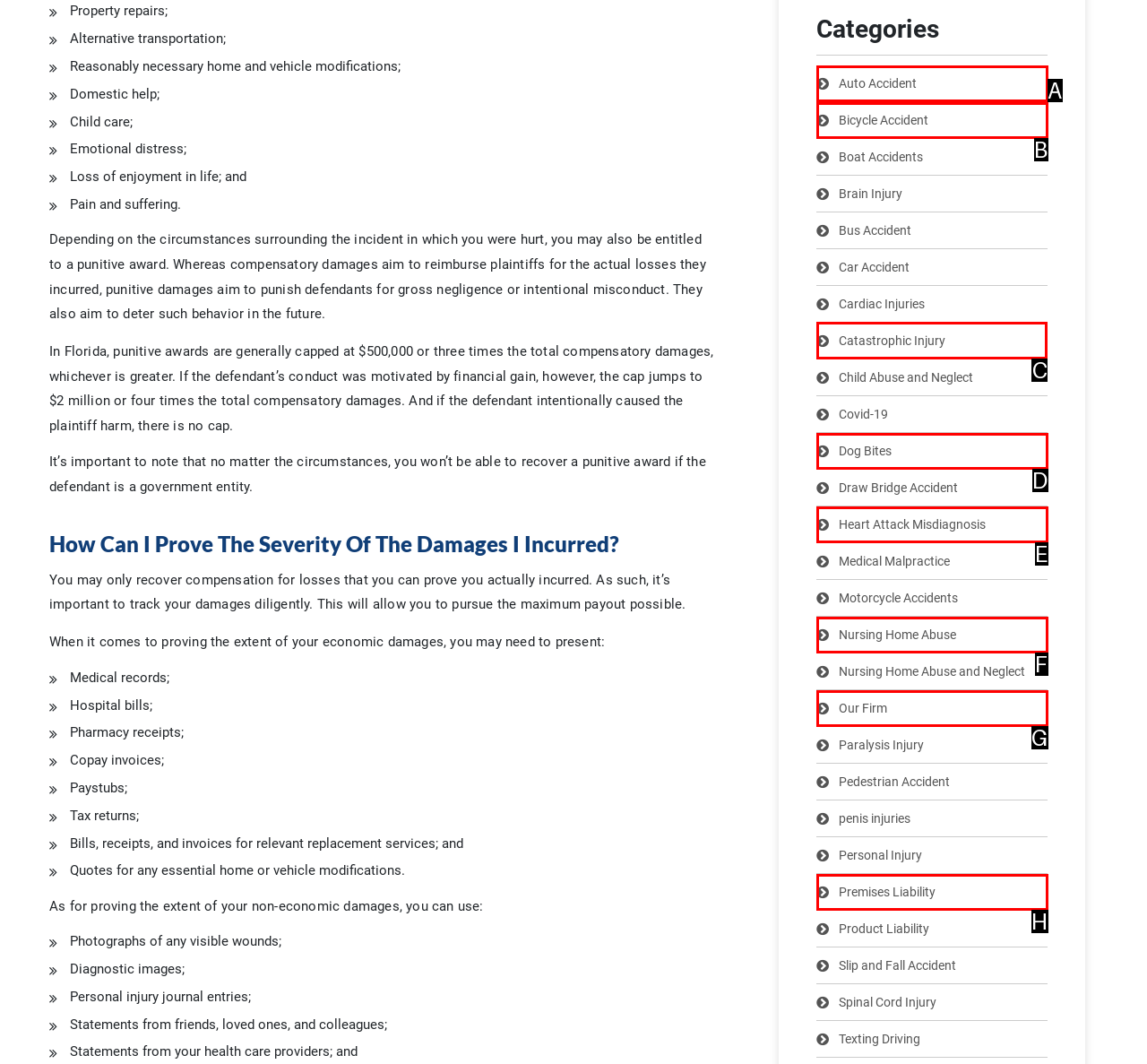Which option should I select to accomplish the task: Click on 'Catastrophic Injury'? Respond with the corresponding letter from the given choices.

C